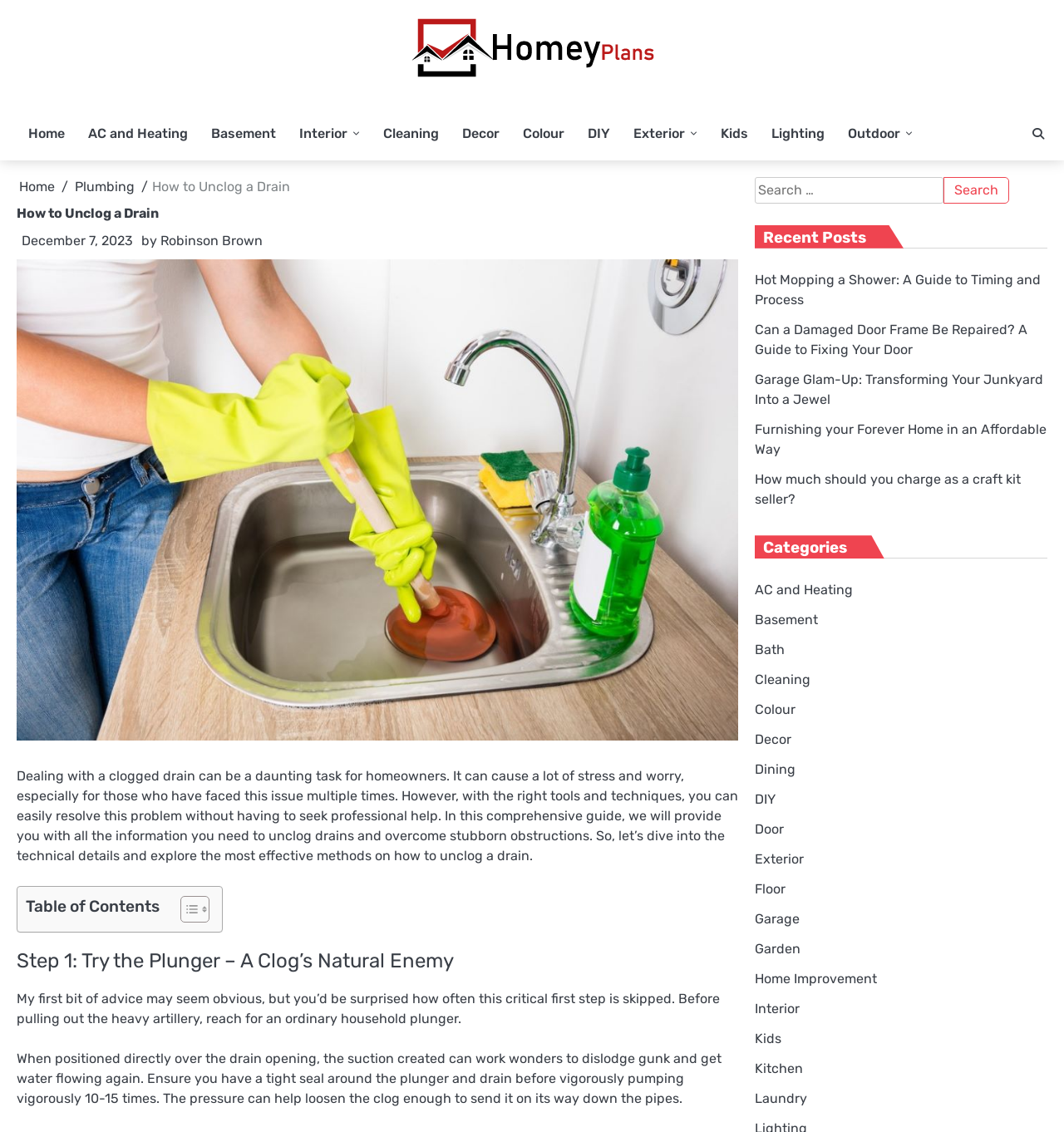Please identify the bounding box coordinates of the area that needs to be clicked to follow this instruction: "Search for something".

[0.709, 0.156, 0.887, 0.18]